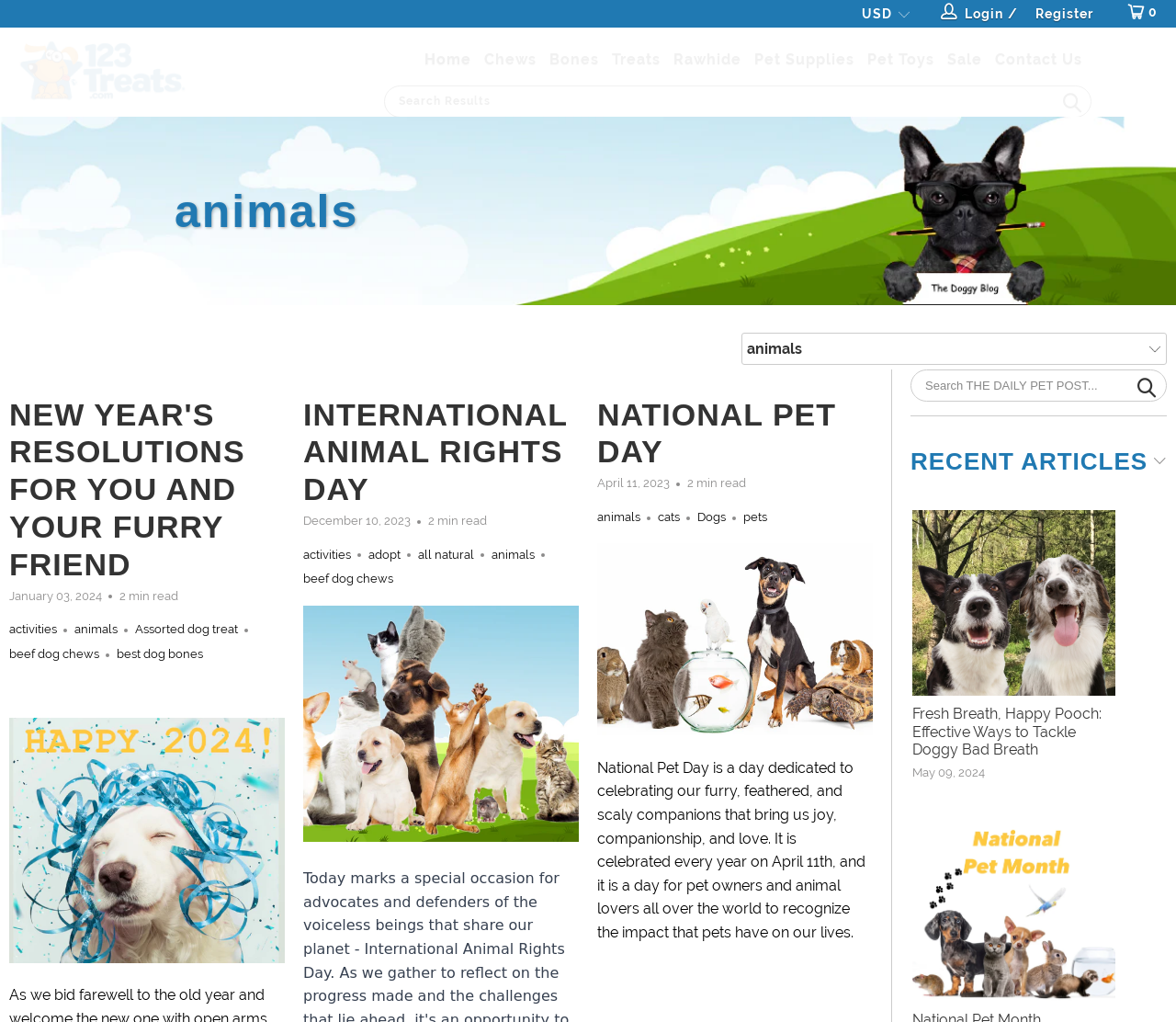Provide an in-depth caption for the contents of the webpage.

The webpage is a blog or news site focused on pets, with the title "THE DAILY PET POST Tagged 'animals' - 123treats" at the top. Below the title, there is a row of links to different categories, including "Home", "Chews", "Bones", "Treats", "Rawhide", "Pet Supplies", "Pet Toys", and "Sale". 

To the right of these links, there is a search bar with a placeholder text "Search Results". Above the search bar, there is a heading that reads "animals". 

The main content of the page is divided into several sections, each with a heading and a list of links to related articles. The first section has a heading "NEW YEAR'S RESOLUTIONS FOR YOU AND YOUR FURRY FRIEND" and includes links to articles about activities, animals, and dog treats. 

Below this section, there are two more sections with headings "INTERNATIONAL ANIMAL RIGHTS DAY" and "NATIONAL PET DAY", each with links to related articles. 

Further down the page, there is a section with a heading "RECENT ARTICLES" that lists several article titles, including "Fresh Breath, Happy Pooch: Effective Ways to Tackle Doggy Bad Breath" and "National Pet Month". Each article title is accompanied by an image and a publication date.